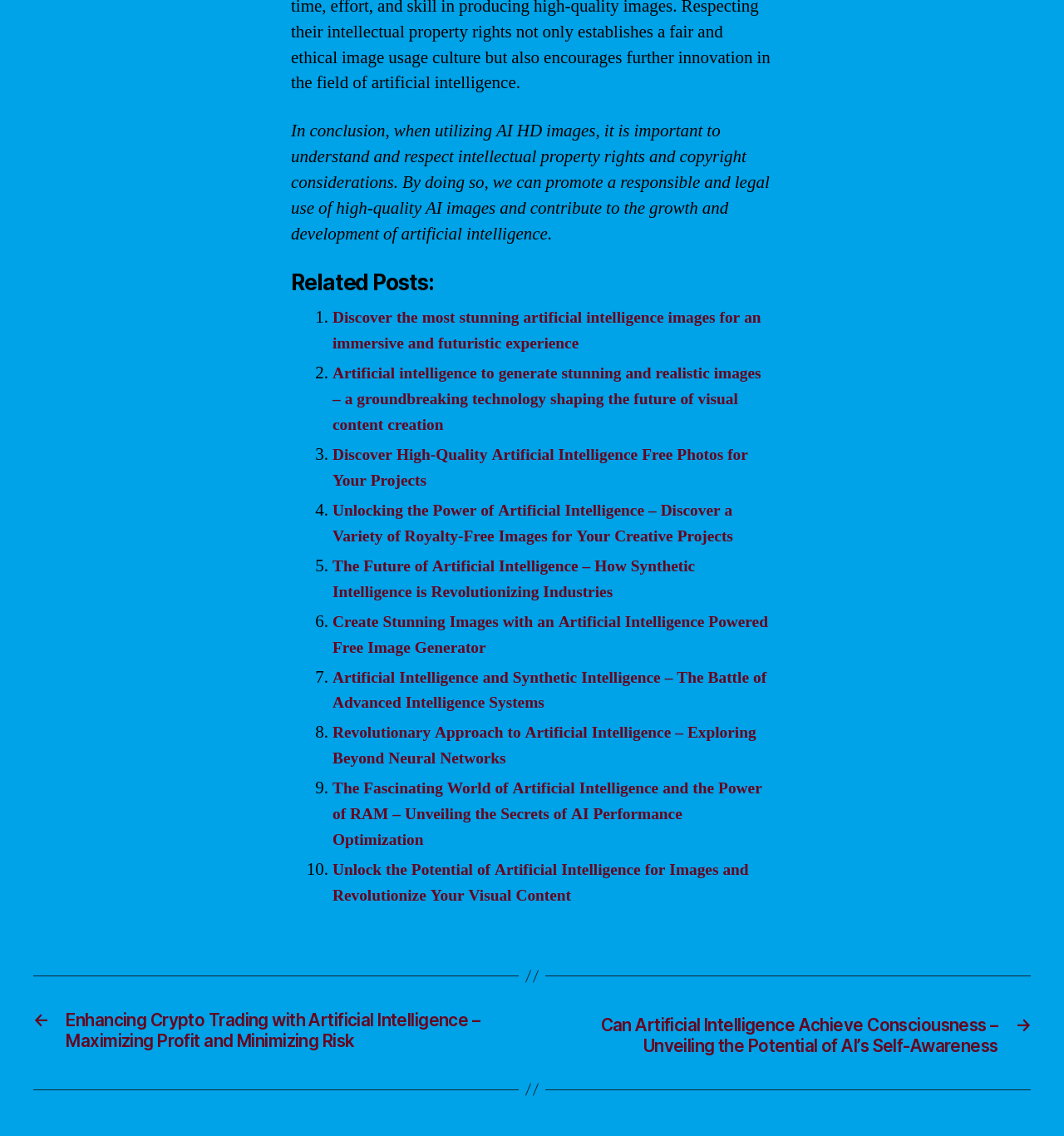Carefully examine the image and provide an in-depth answer to the question: What is the topic of the related posts?

The topic of the related posts can be inferred from the links provided under the 'Related Posts:' heading. All the links are related to Artificial Intelligence, discussing its applications, potential, and impact on various industries.